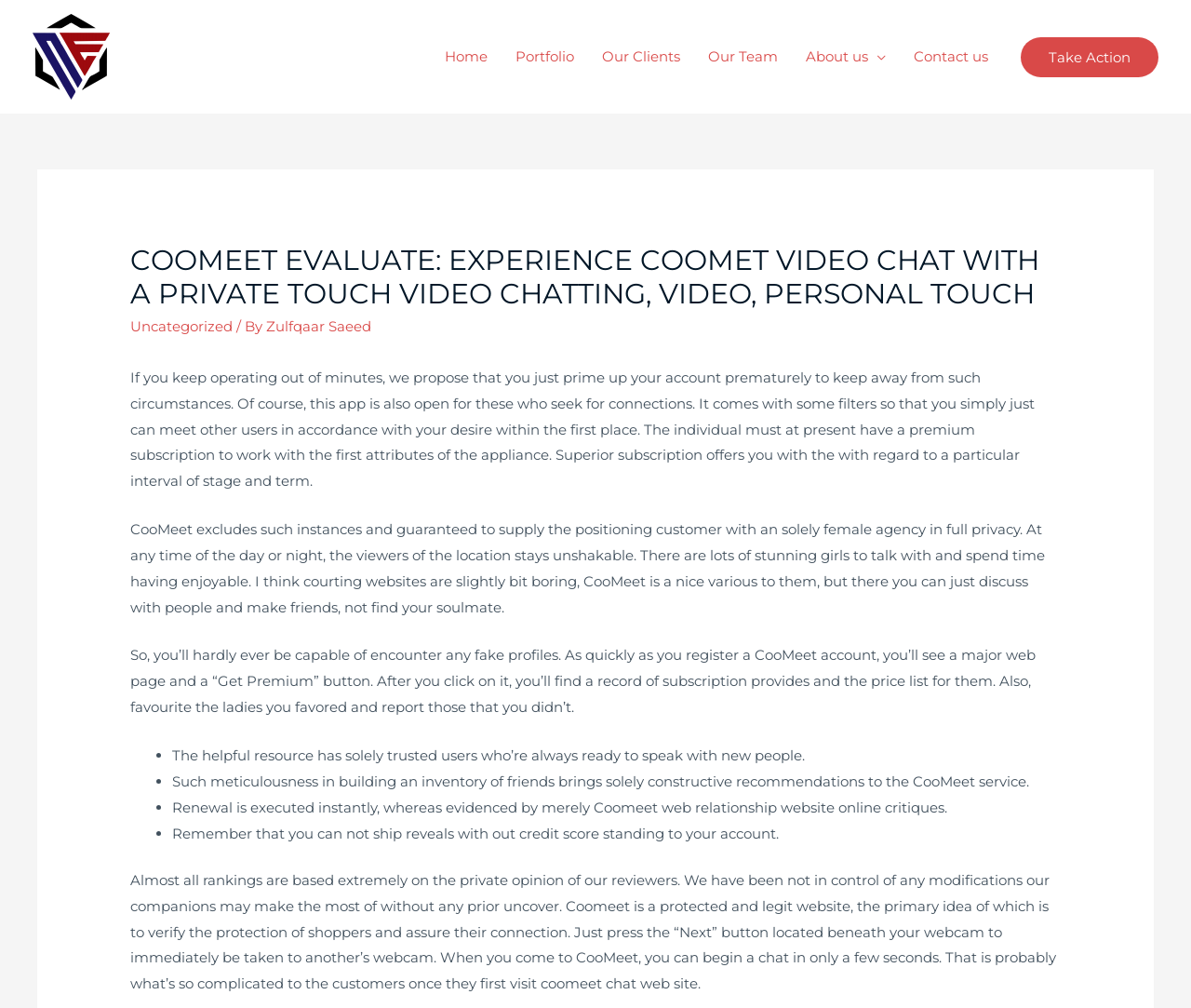Determine the bounding box for the UI element that matches this description: "alt="Nasa Engineering"".

[0.027, 0.046, 0.092, 0.064]